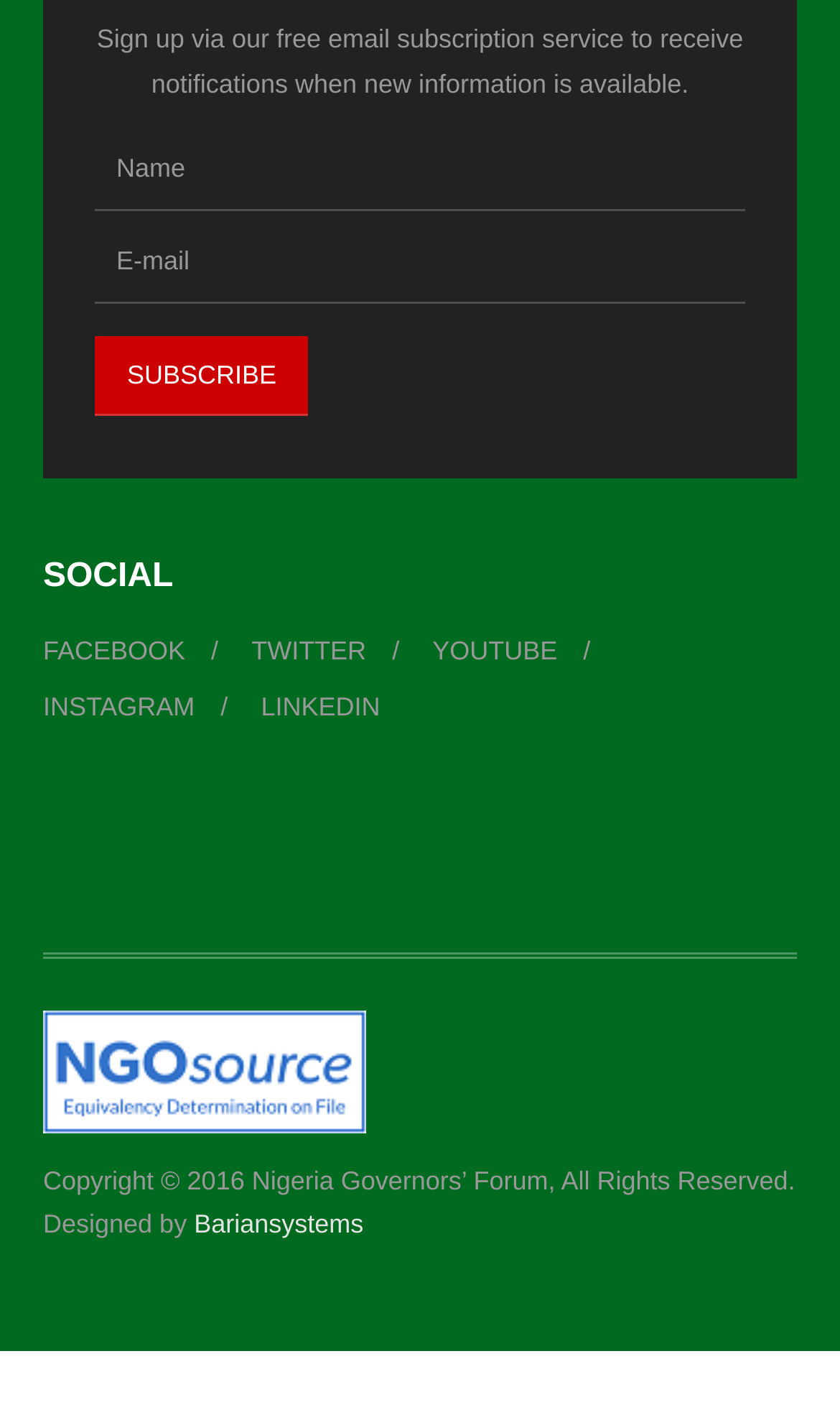Determine the bounding box coordinates for the element that should be clicked to follow this instruction: "Enter your name". The coordinates should be given as four float numbers between 0 and 1, in the format [left, top, right, bottom].

[0.113, 0.09, 0.887, 0.148]